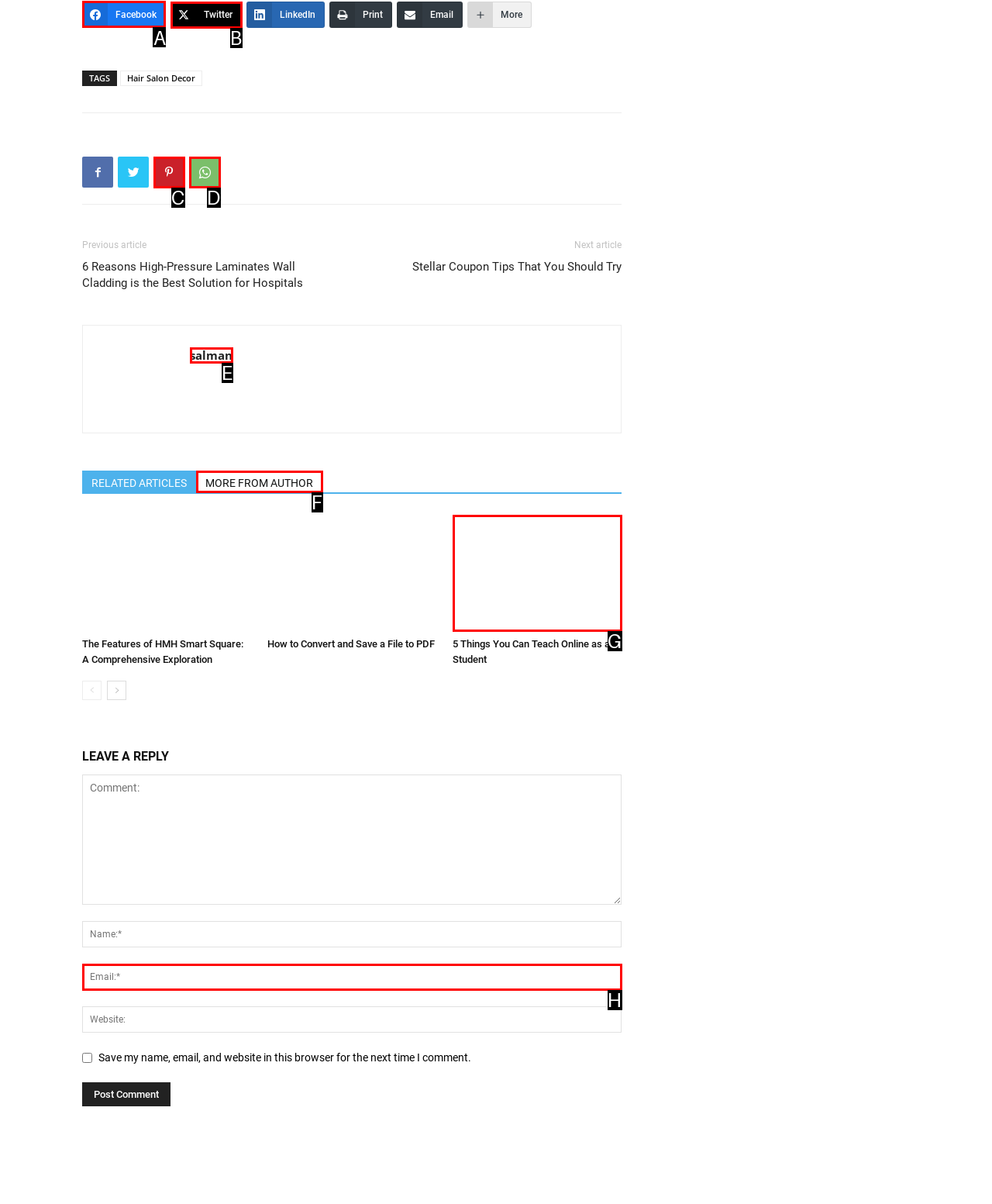Select the letter of the UI element you need to click to complete this task: Click on Facebook link.

A